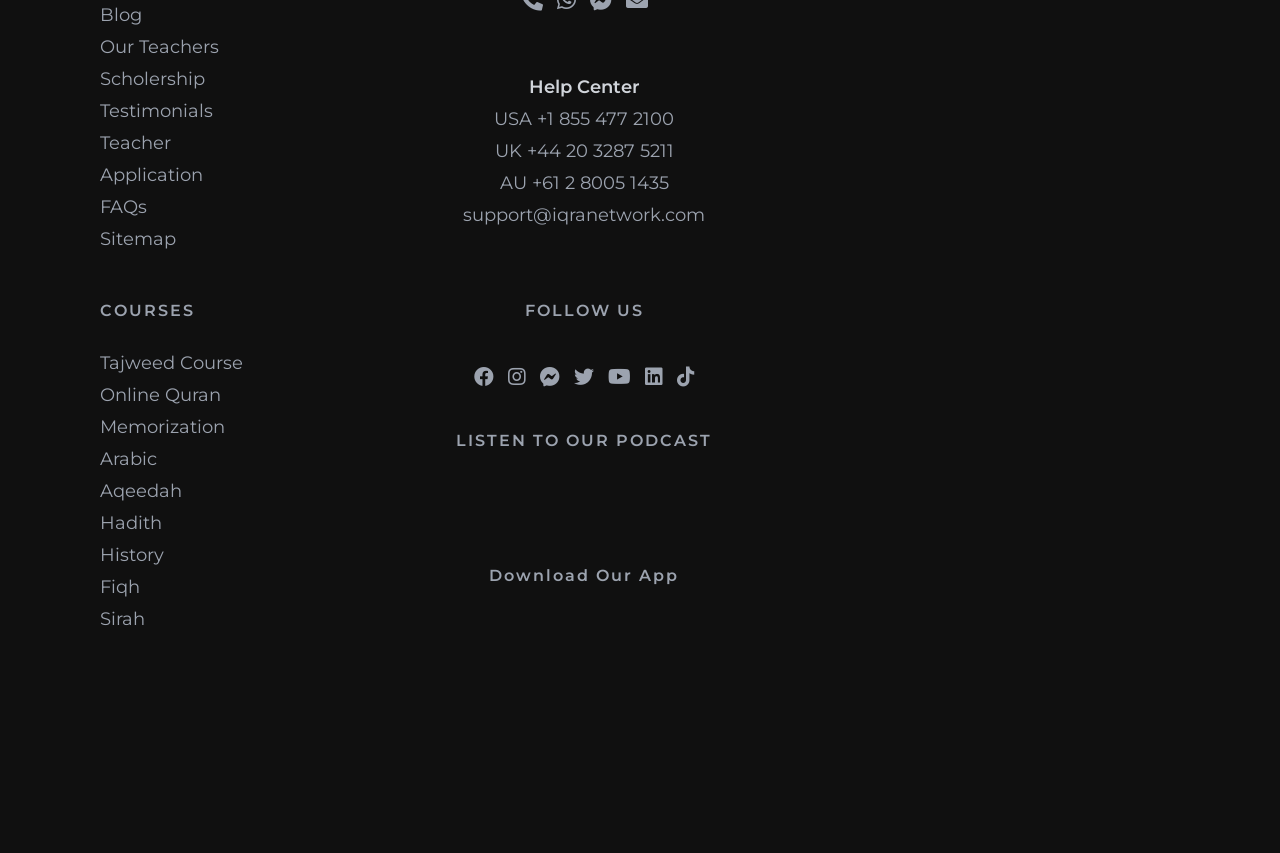Identify the bounding box for the UI element described as: "Sirah". The coordinates should be four float numbers between 0 and 1, i.e., [left, top, right, bottom].

[0.078, 0.707, 0.195, 0.744]